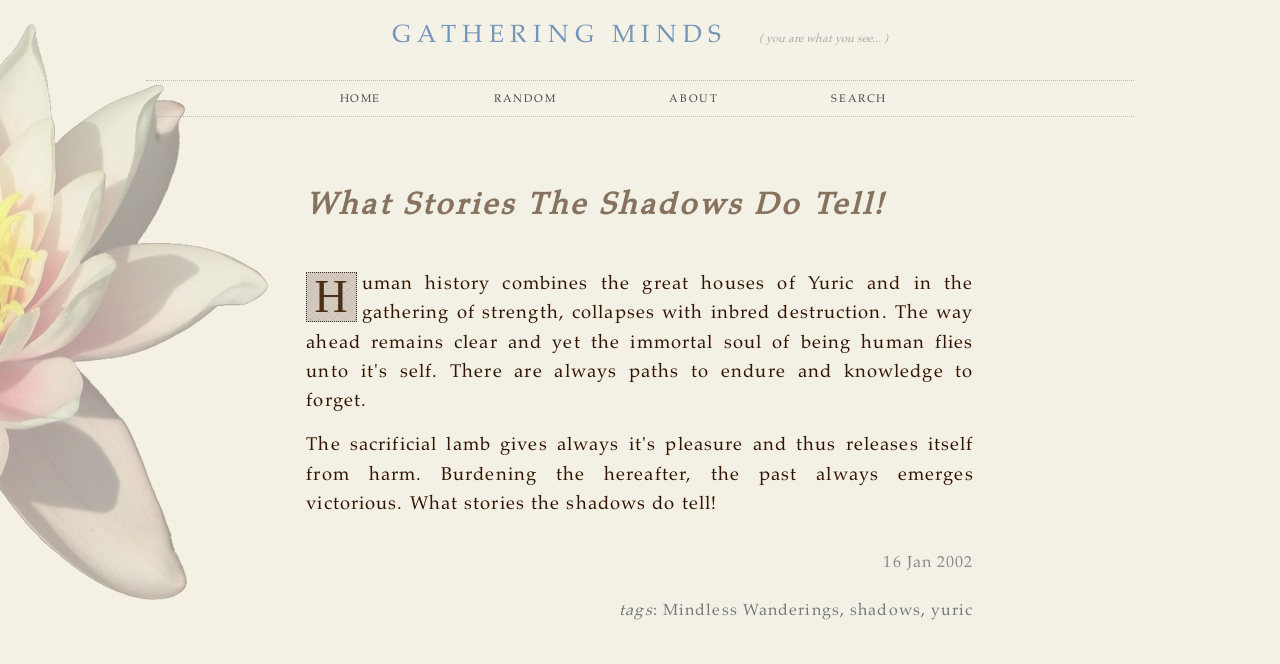Could you locate the bounding box coordinates for the section that should be clicked to accomplish this task: "view a 'random' page".

[0.374, 0.134, 0.447, 0.169]